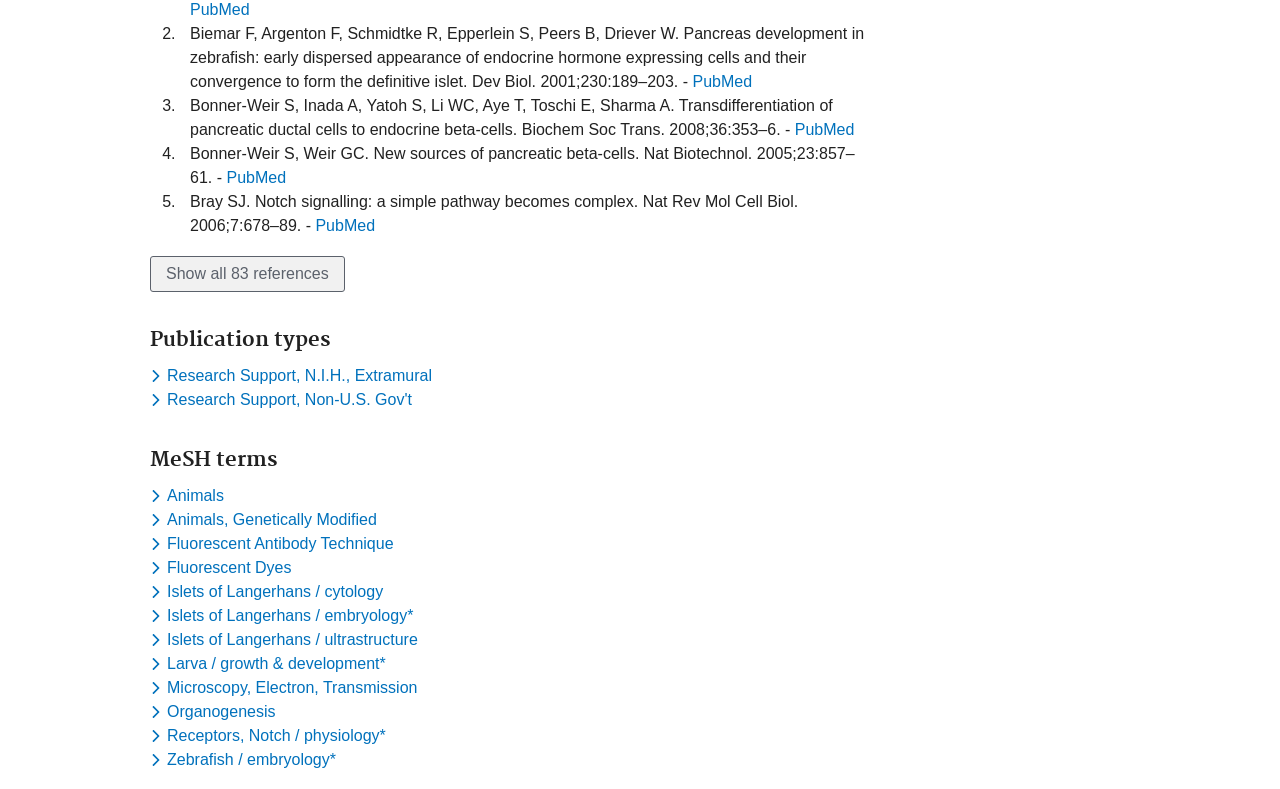Please determine the bounding box coordinates of the area that needs to be clicked to complete this task: 'Toggle the dropdown menu for keyword 'Islets of Langerhans / cytology''. The coordinates must be four float numbers between 0 and 1, formatted as [left, top, right, bottom].

[0.117, 0.739, 0.303, 0.761]